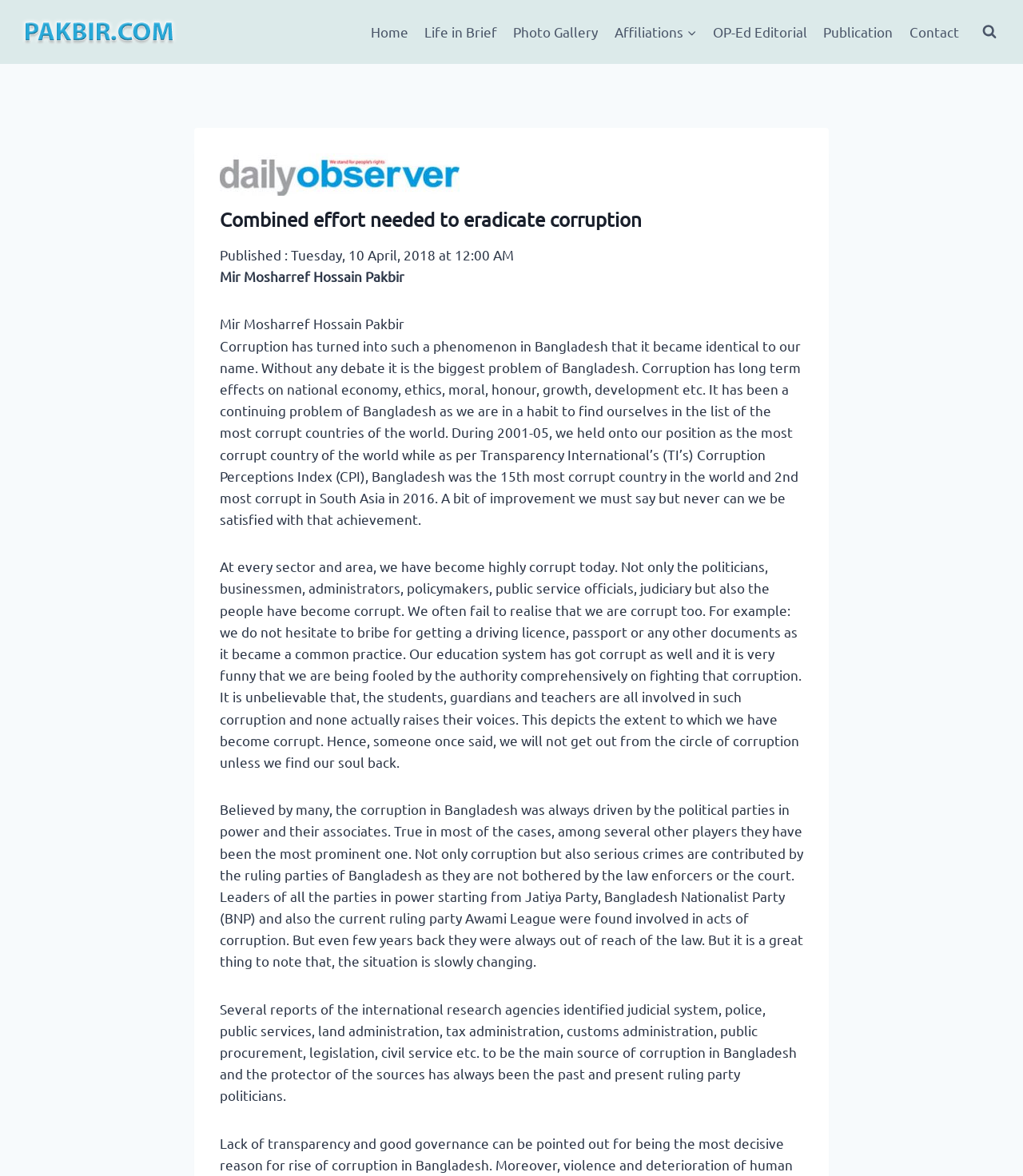Please look at the image and answer the question with a detailed explanation: What is the author's name?

The author's name is mentioned in the article as Mir Mosharref Hossain Pakbir. This information is provided in the section that describes the publication details of the article.